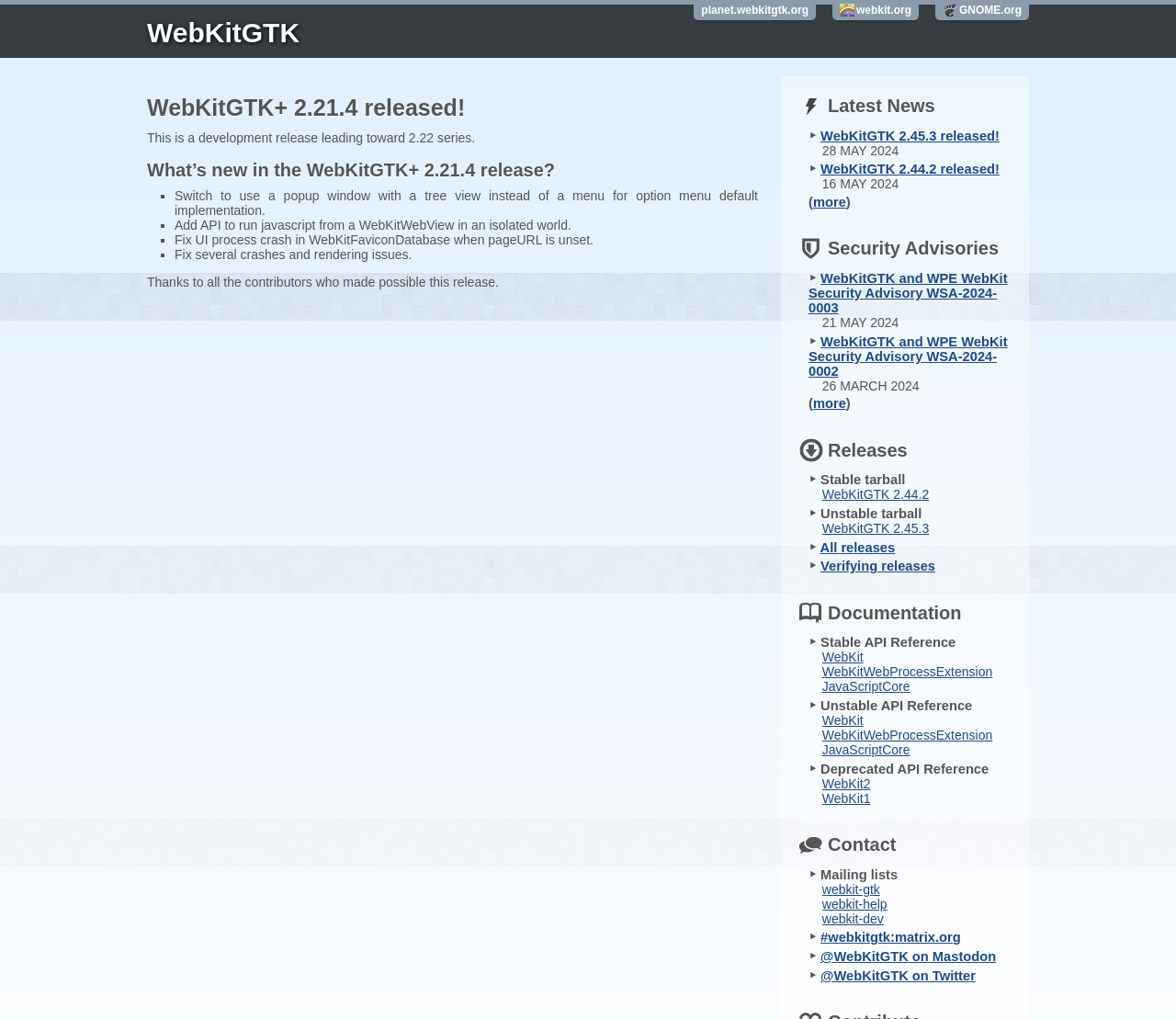Kindly determine the bounding box coordinates for the area that needs to be clicked to execute this instruction: "Visit planet.webkitgtk.org".

[0.596, 0.004, 0.688, 0.016]